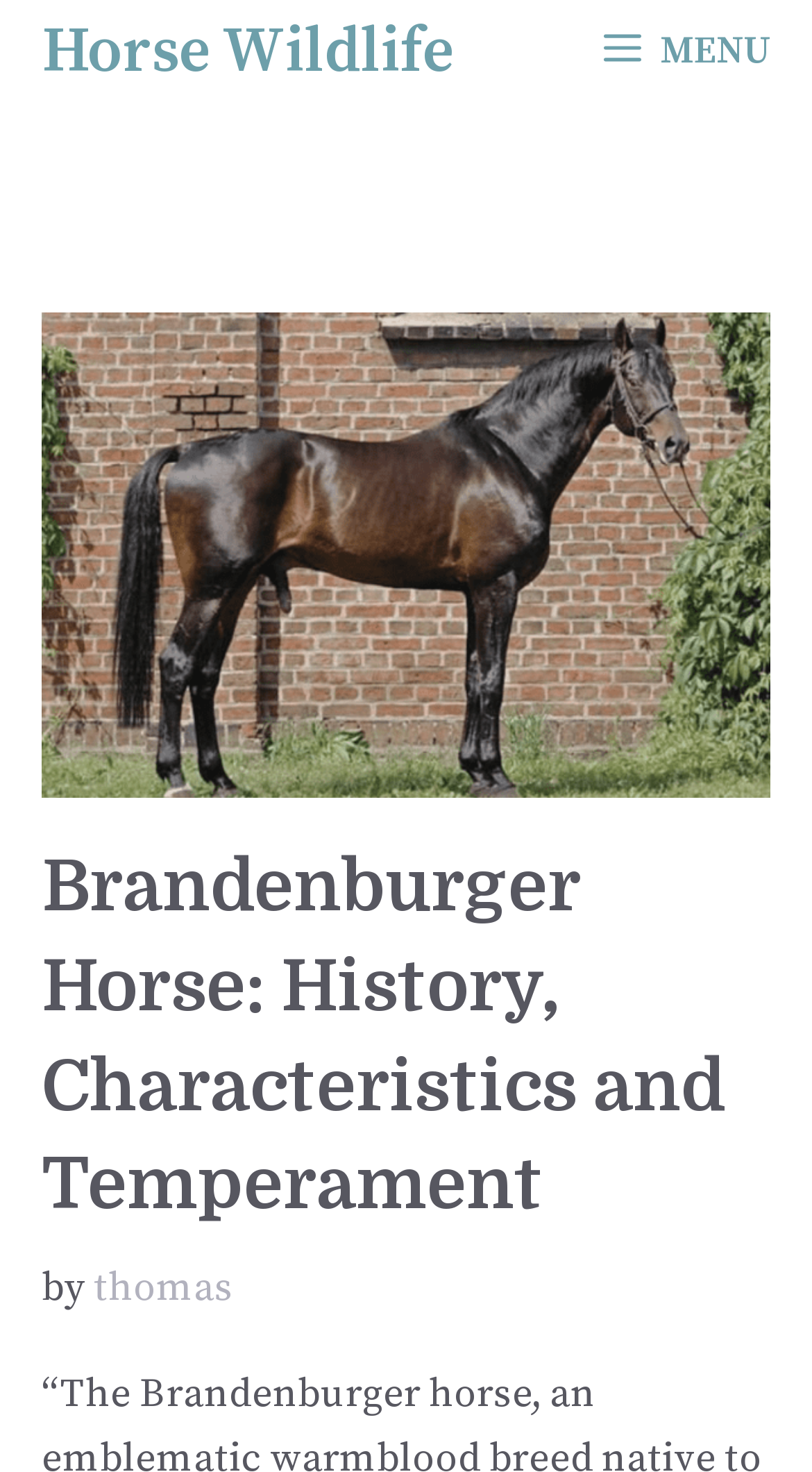Can you find and provide the main heading text of this webpage?

Brandenburger Horse: History, Characteristics and Temperament